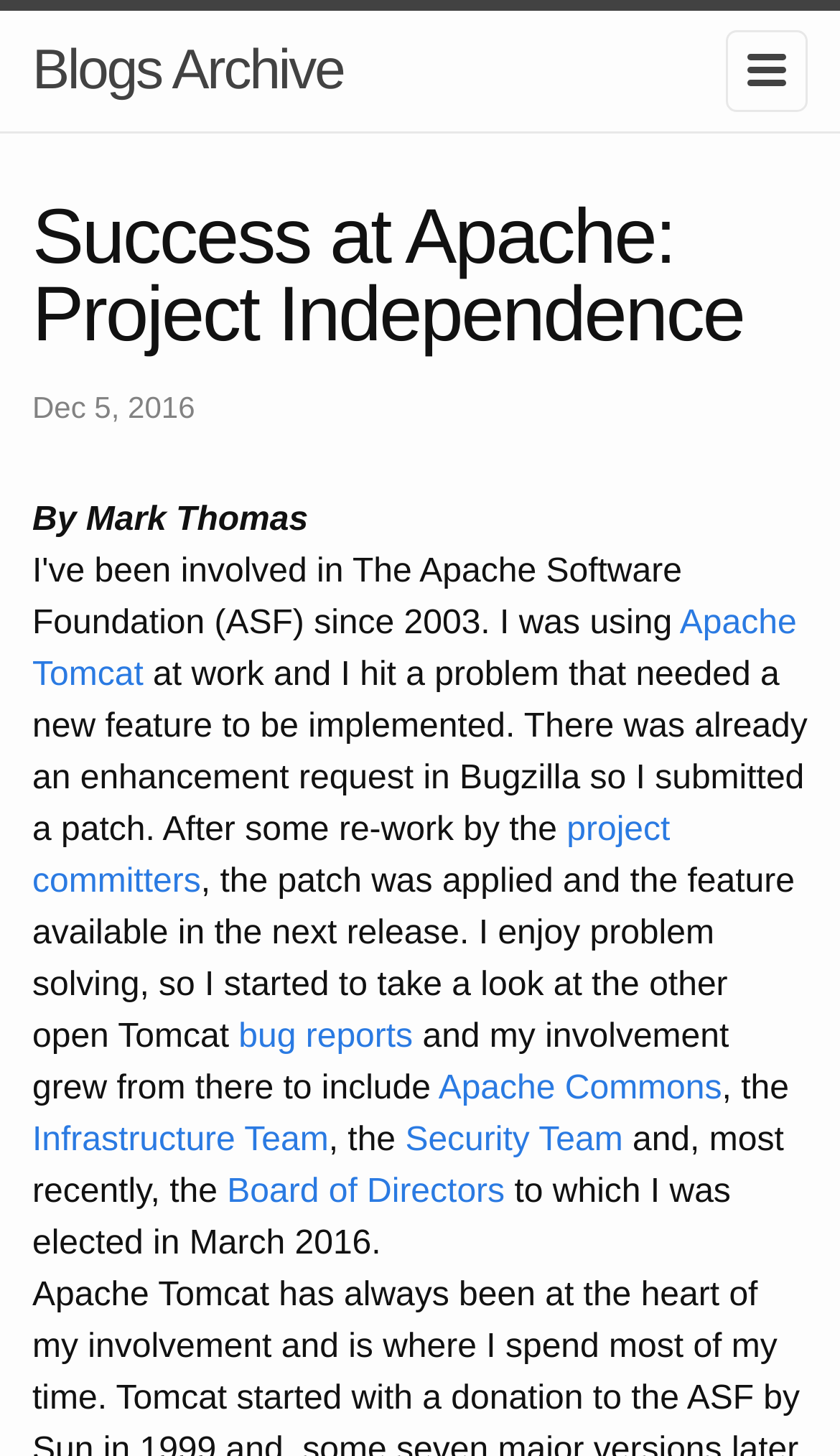Locate the bounding box coordinates of the area that needs to be clicked to fulfill the following instruction: "Click on Blogs Archive". The coordinates should be in the format of four float numbers between 0 and 1, namely [left, top, right, bottom].

[0.038, 0.007, 0.409, 0.087]